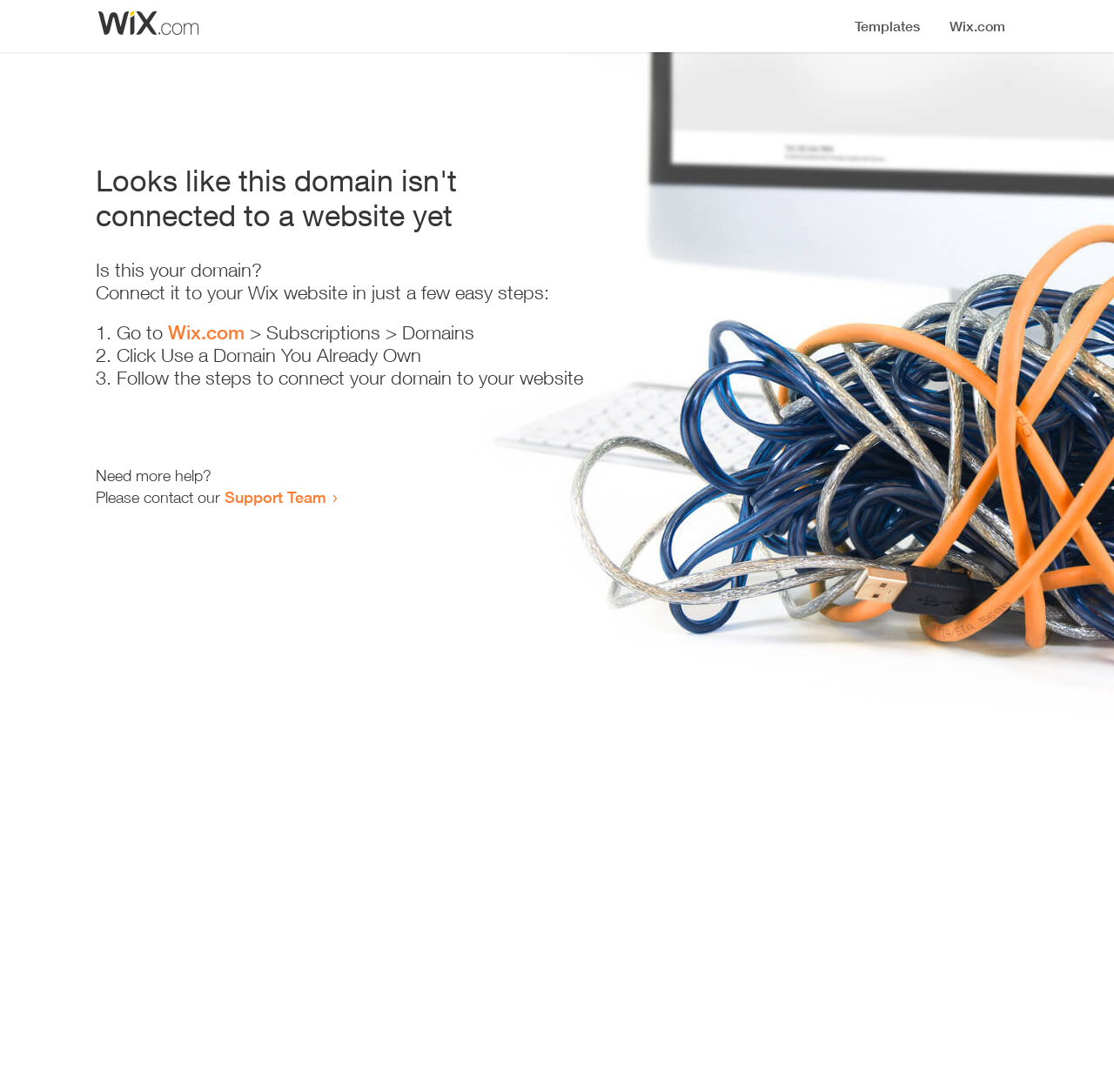Predict the bounding box coordinates for the UI element described as: "Support Team". The coordinates should be four float numbers between 0 and 1, presented as [left, top, right, bottom].

[0.202, 0.446, 0.293, 0.464]